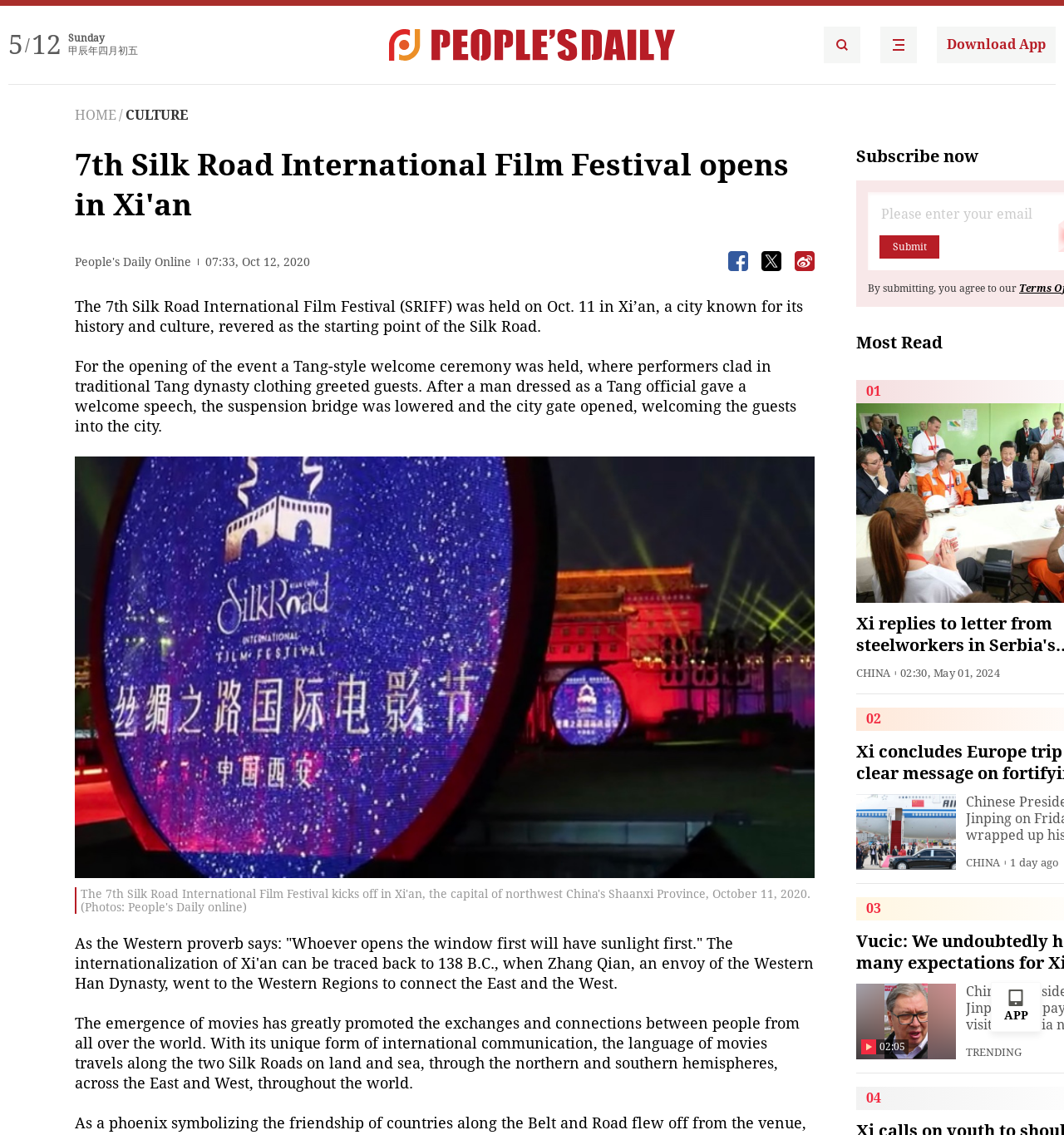What is the language of the webpage?
Refer to the image and give a detailed answer to the question.

The language of the webpage can be determined by analyzing the text content, which is written in English. The webpage also has an English language app link, which further supports this answer.